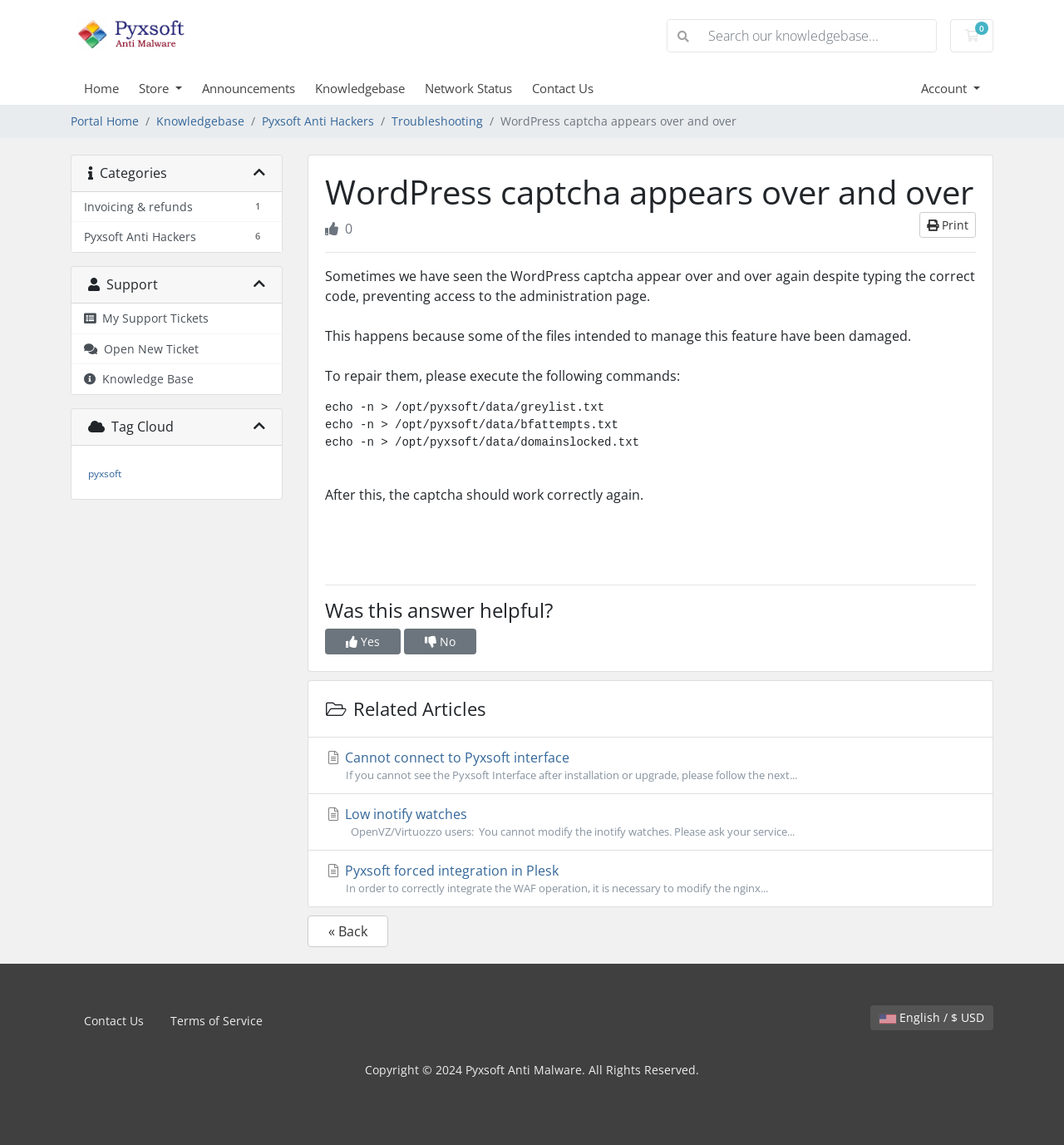Given the description "name="search" placeholder="Search our knowledgebase..."", determine the bounding box of the corresponding UI element.

[0.656, 0.017, 0.88, 0.045]